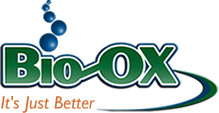Give a thorough caption for the picture.

The image features the logo of Bio-OX, a prominent brand known for its focus on quality and safety in products like hand sanitizers. The design incorporates vibrant green and blue colors, reflecting a sense of freshness and cleanliness. Above the name "Bio-OX," there are playful blue bubbles, symbolizing cleanliness and the effective formula of their products. The tagline "It's Just Better" is presented in an orange font, suggesting the brand's dedication to delivering superior solutions for hand hygiene and other applications. This logo embodies the brand's commitment to safety, innovation, and environmental responsibility.